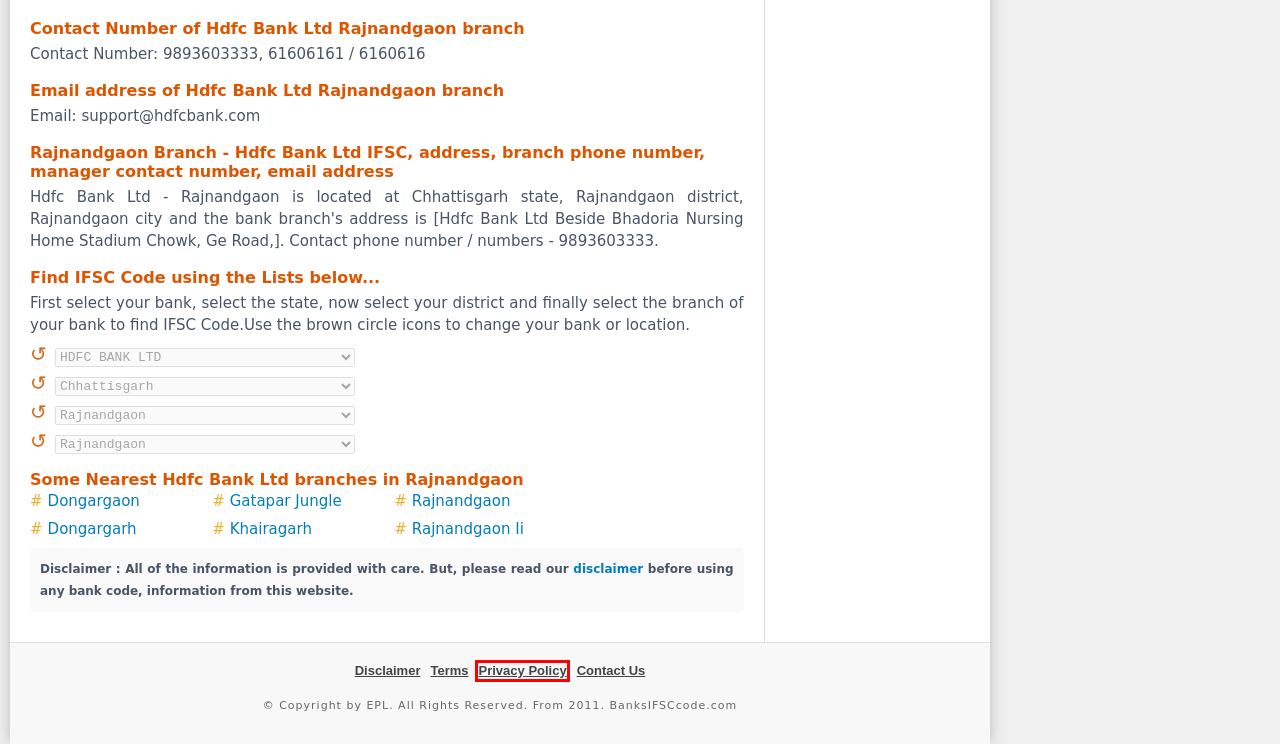Examine the screenshot of a webpage with a red rectangle bounding box. Select the most accurate webpage description that matches the new webpage after clicking the element within the bounding box. Here are the candidates:
A. Terms of Usage
B. Hdfc Bank Ltd Khairagarh Branch IFSC Code - Rajnandgaon. Contact Phone Number, Address
C. Contact Us
D. Disclaimer
E. Privacy Policy
F. Hdfc Bank Ltd Dongargaon Branch IFSC Code - Rajnandgaon. Contact Phone Number, Address
G. Hdfc Bank Ltd Gatapar Jungle Branch IFSC Code - Rajnandgaon. Contact Phone Number, Address
H. Hdfc Bank Ltd Dongargarh Branch IFSC Code - Rajnandgaon. Contact Phone Number, Address

E